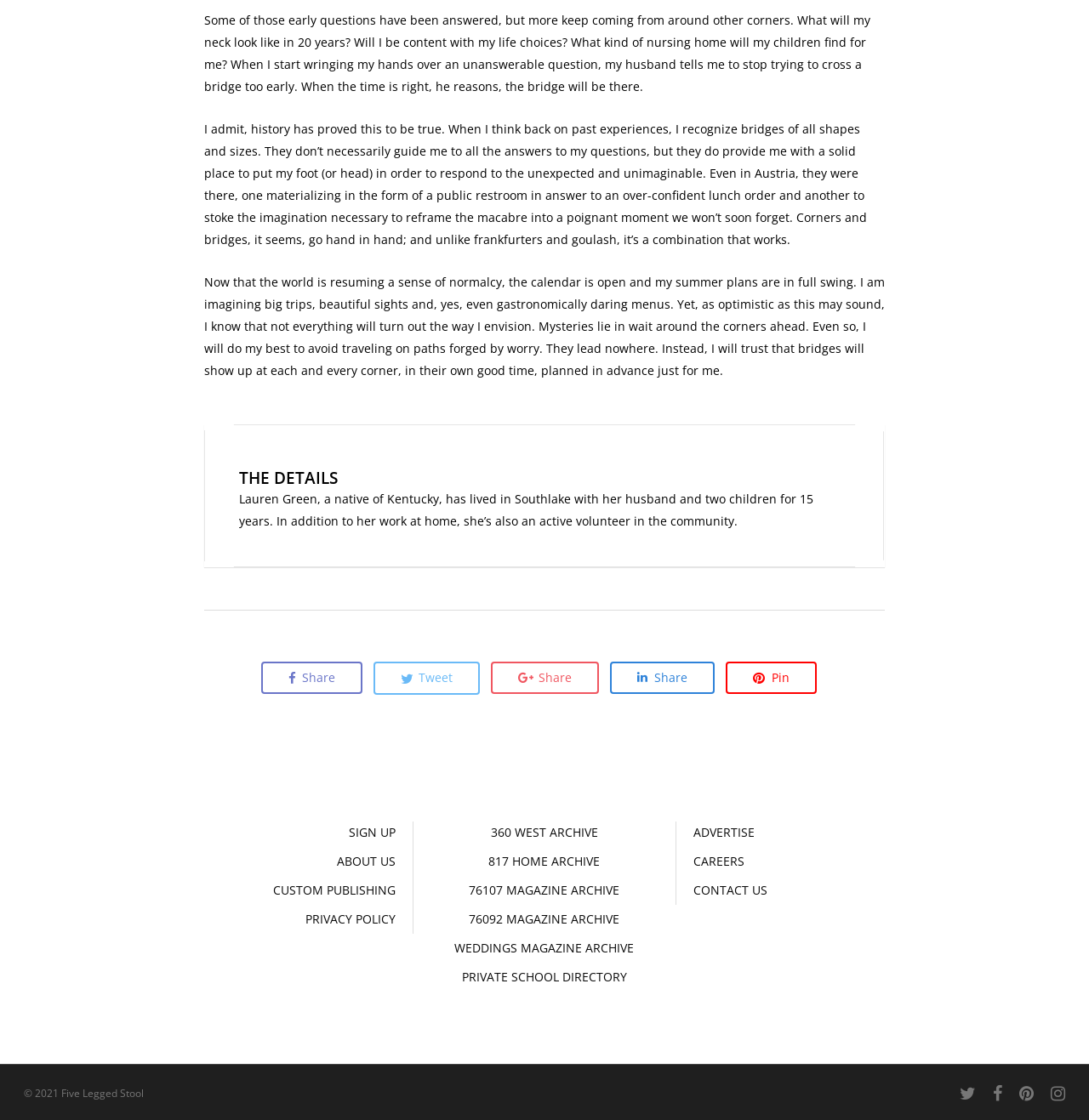Show me the bounding box coordinates of the clickable region to achieve the task as per the instruction: "Share on social media".

[0.24, 0.59, 0.333, 0.62]